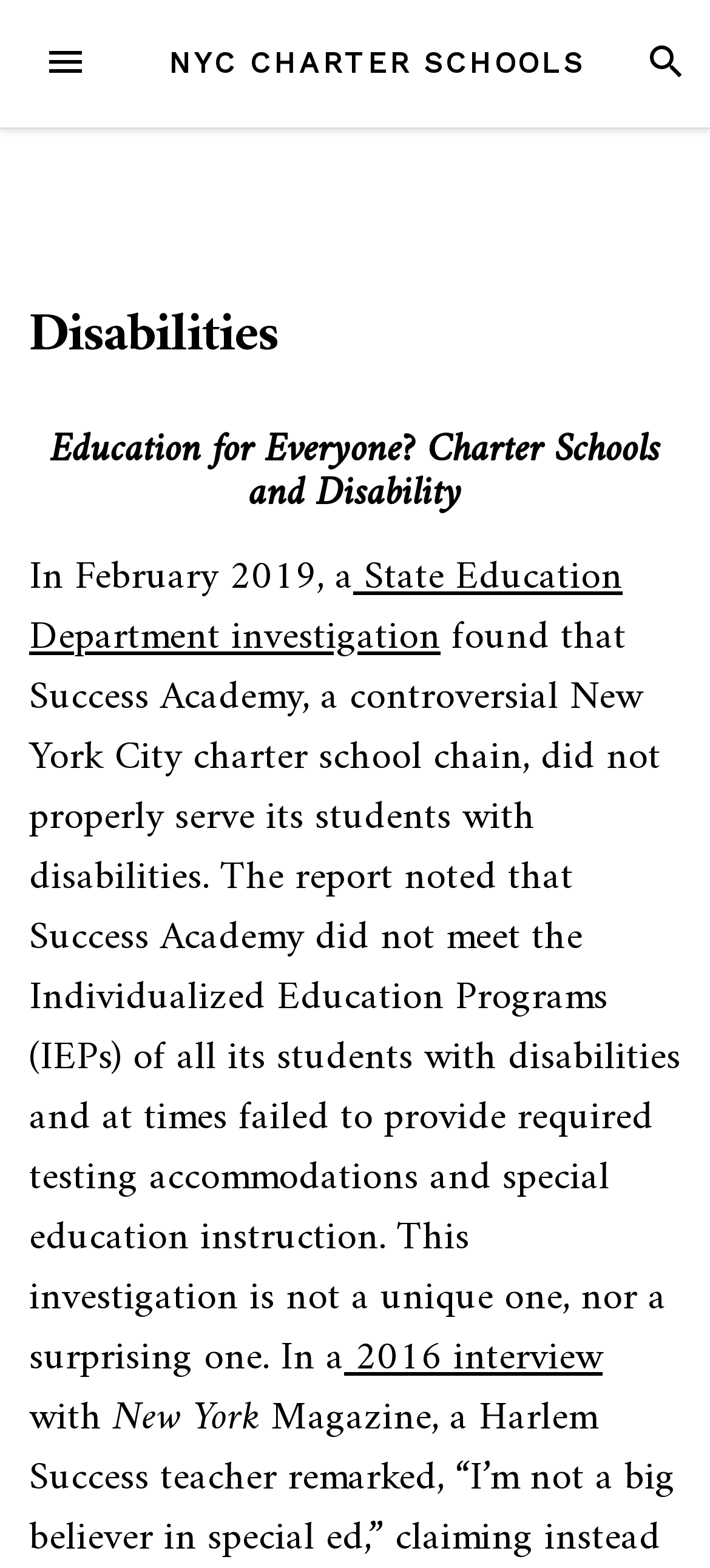Please provide the bounding box coordinates for the UI element as described: "State Education Department investigation". The coordinates must be four floats between 0 and 1, represented as [left, top, right, bottom].

[0.041, 0.346, 0.877, 0.429]